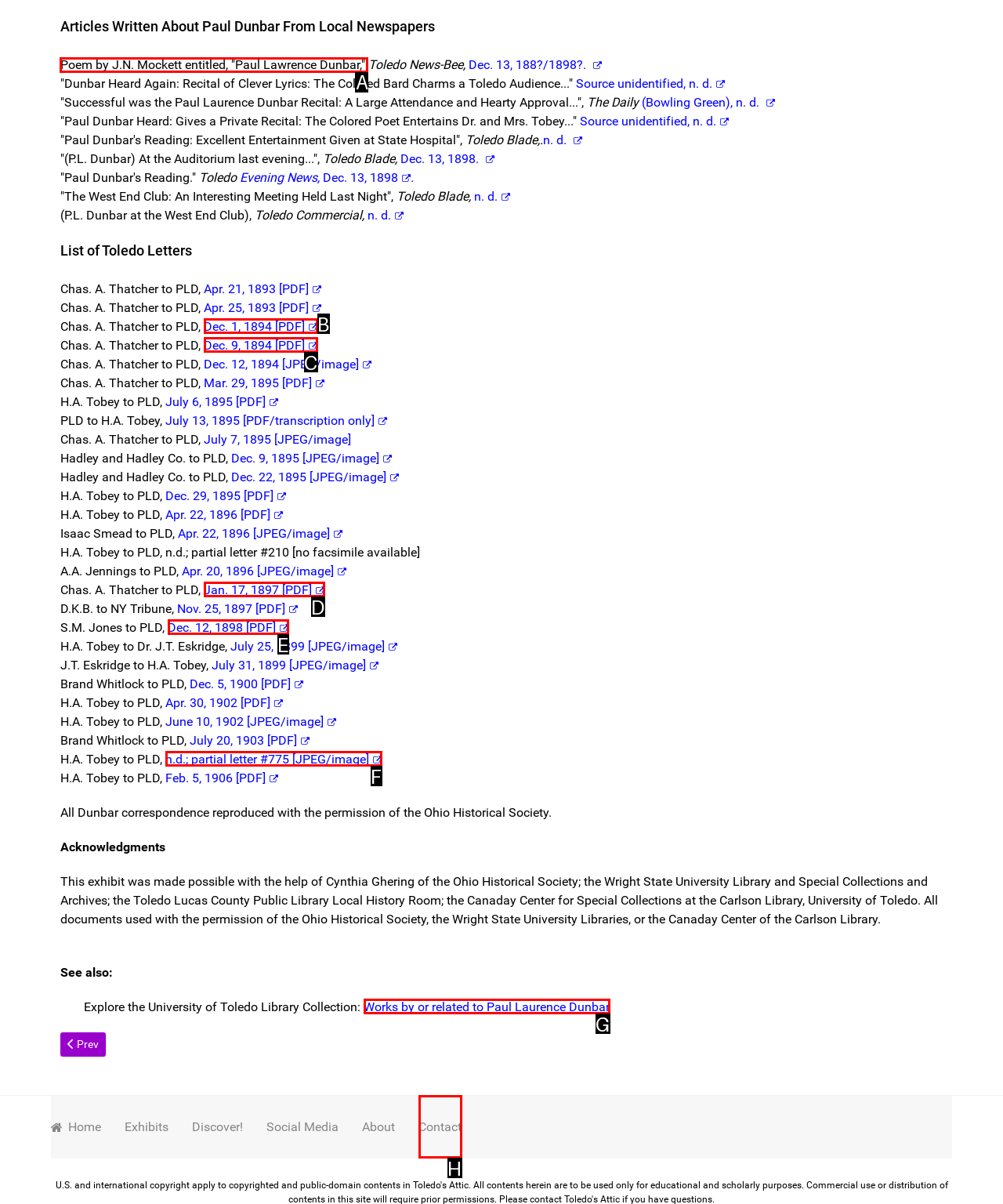Identify the correct UI element to click to follow this instruction: Read the poem by J.N. Mockett
Respond with the letter of the appropriate choice from the displayed options.

A